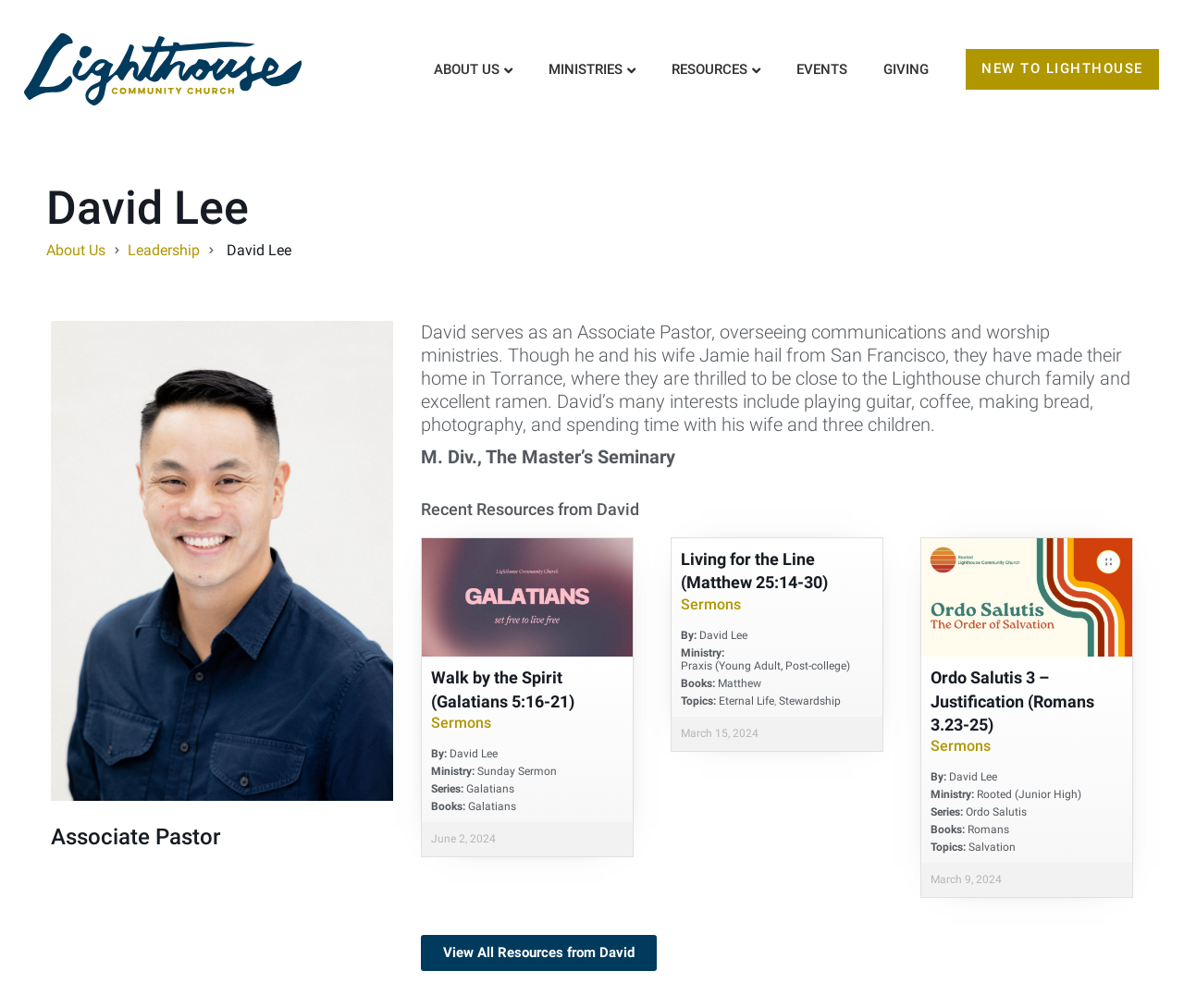Please specify the bounding box coordinates of the area that should be clicked to accomplish the following instruction: "View About Us page". The coordinates should consist of four float numbers between 0 and 1, i.e., [left, top, right, bottom].

[0.363, 0.05, 0.437, 0.088]